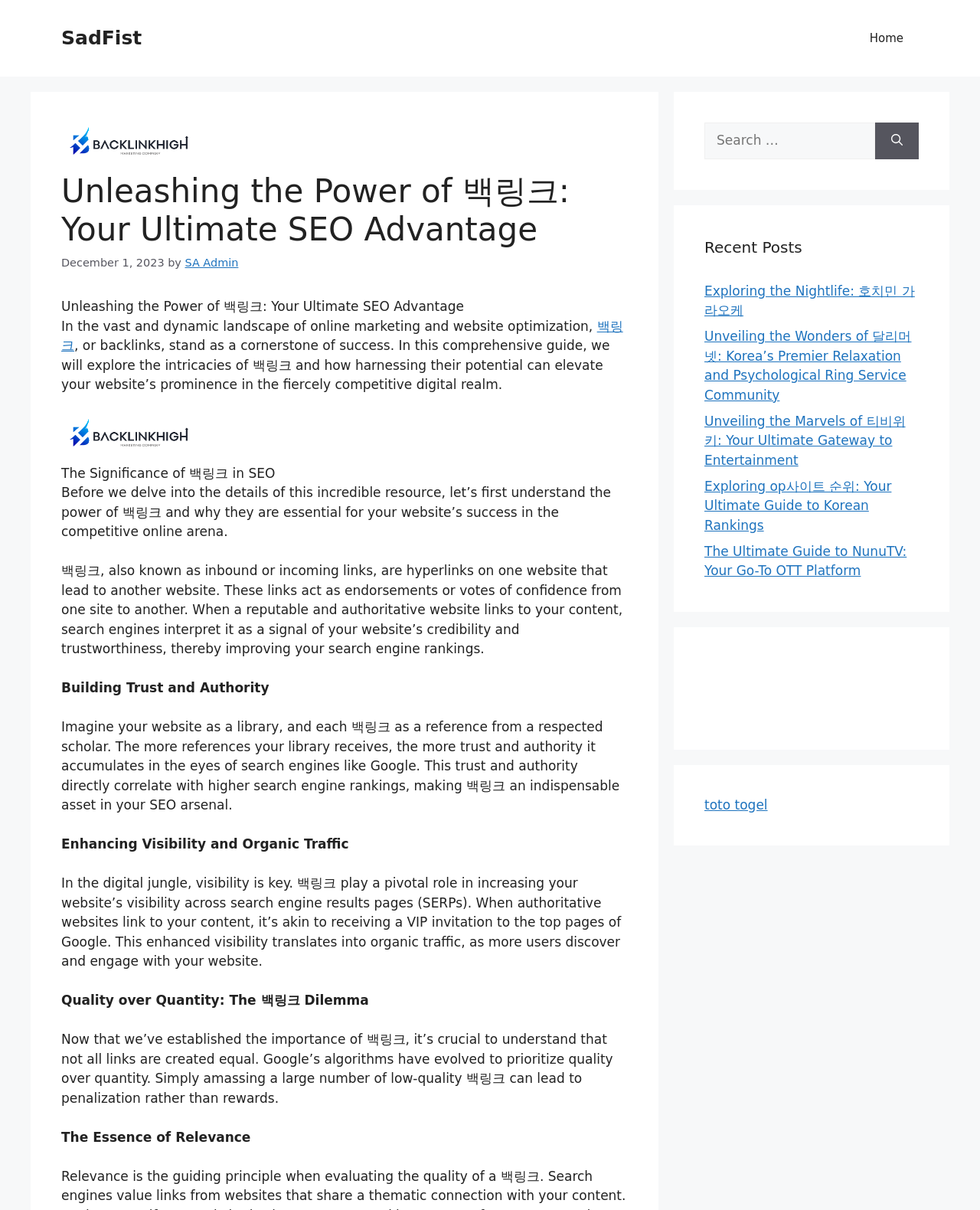Determine the bounding box coordinates for the region that must be clicked to execute the following instruction: "Explore the 'Recent Posts' section".

[0.719, 0.195, 0.938, 0.214]